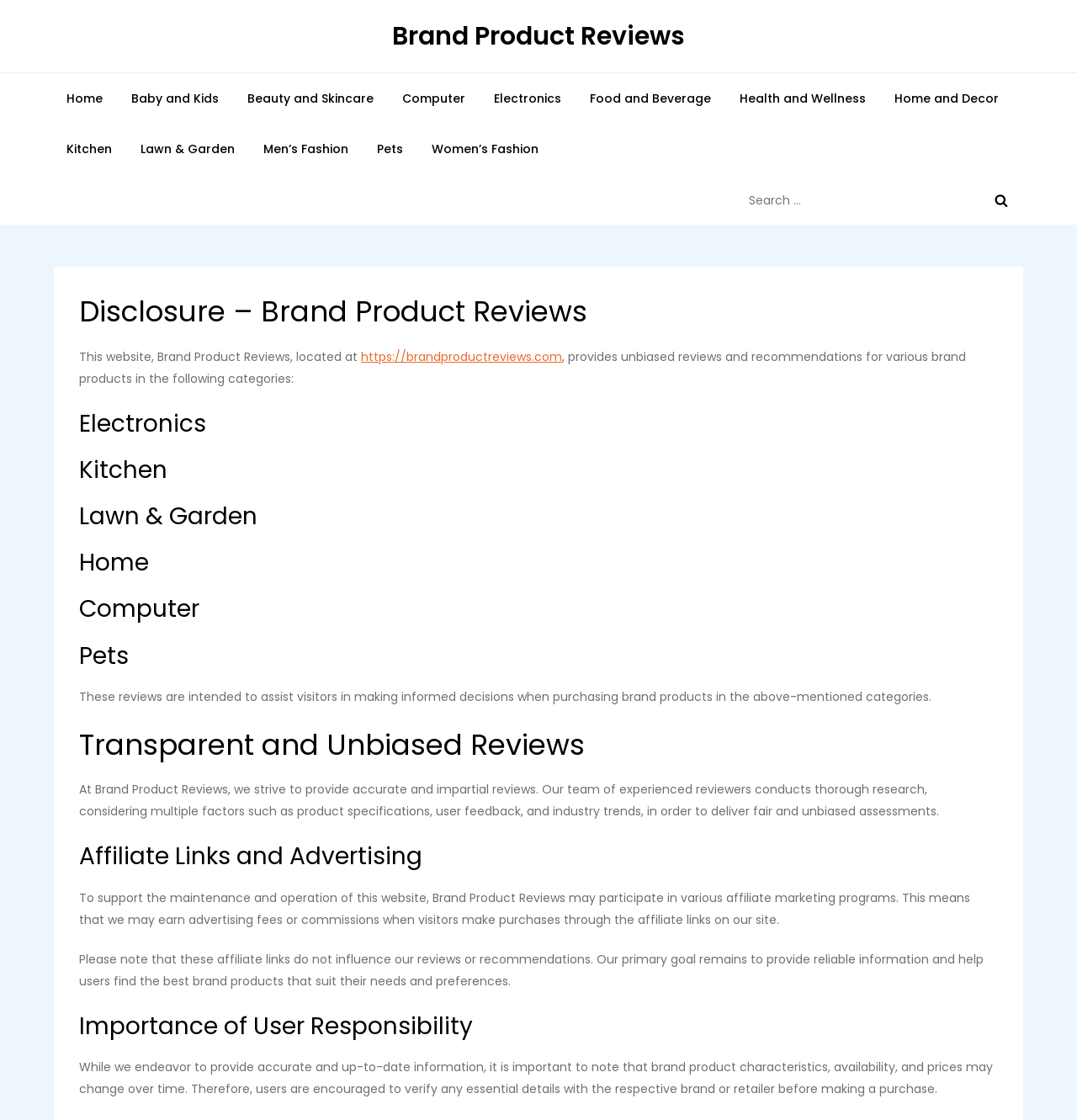Please determine the bounding box coordinates of the section I need to click to accomplish this instruction: "Visit the website homepage".

[0.335, 0.311, 0.522, 0.326]